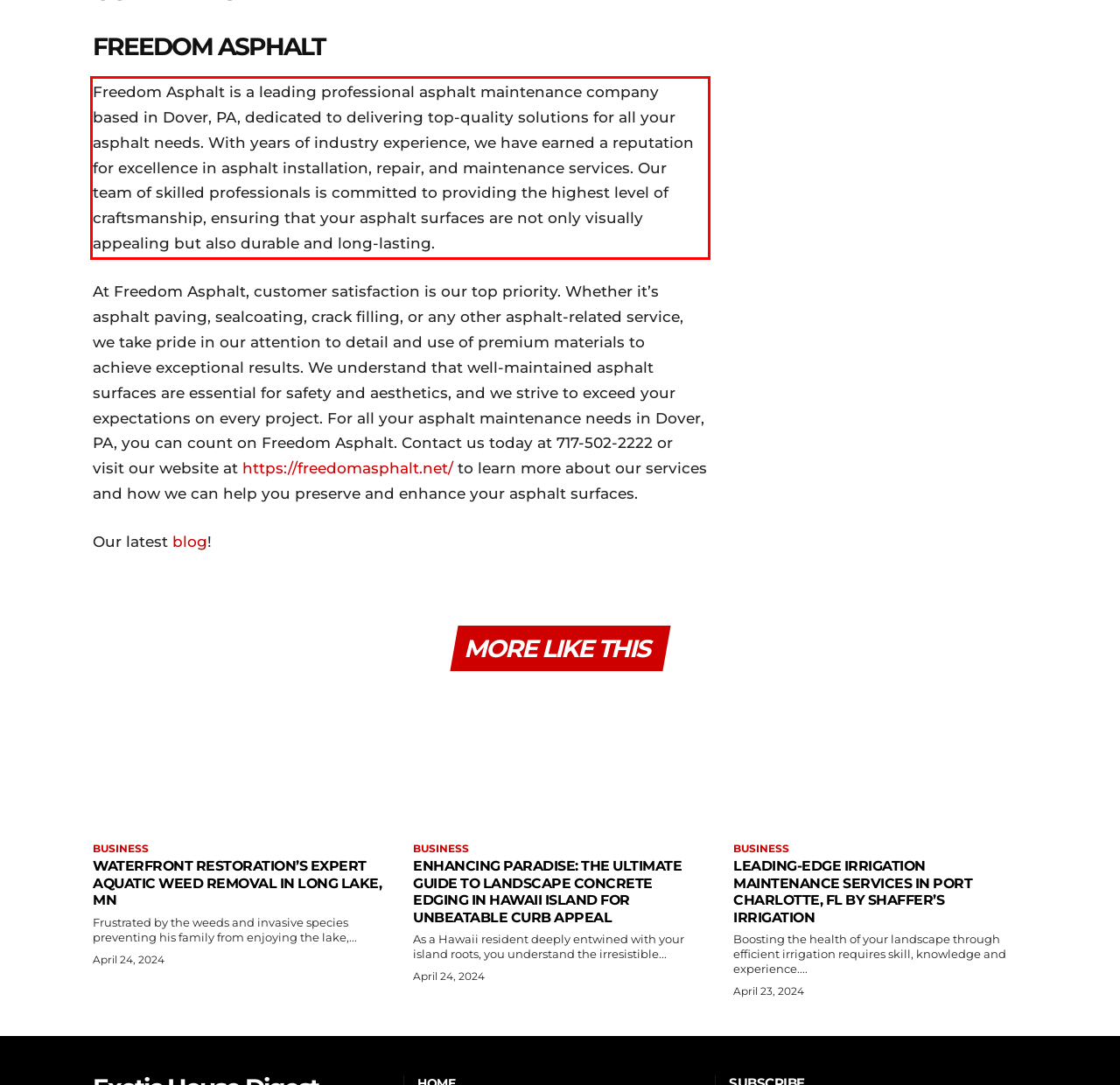You have a webpage screenshot with a red rectangle surrounding a UI element. Extract the text content from within this red bounding box.

Freedom Asphalt is a leading professional asphalt maintenance company based in Dover, PA, dedicated to delivering top-quality solutions for all your asphalt needs. With years of industry experience, we have earned a reputation for excellence in asphalt installation, repair, and maintenance services. Our team of skilled professionals is committed to providing the highest level of craftsmanship, ensuring that your asphalt surfaces are not only visually appealing but also durable and long-lasting.